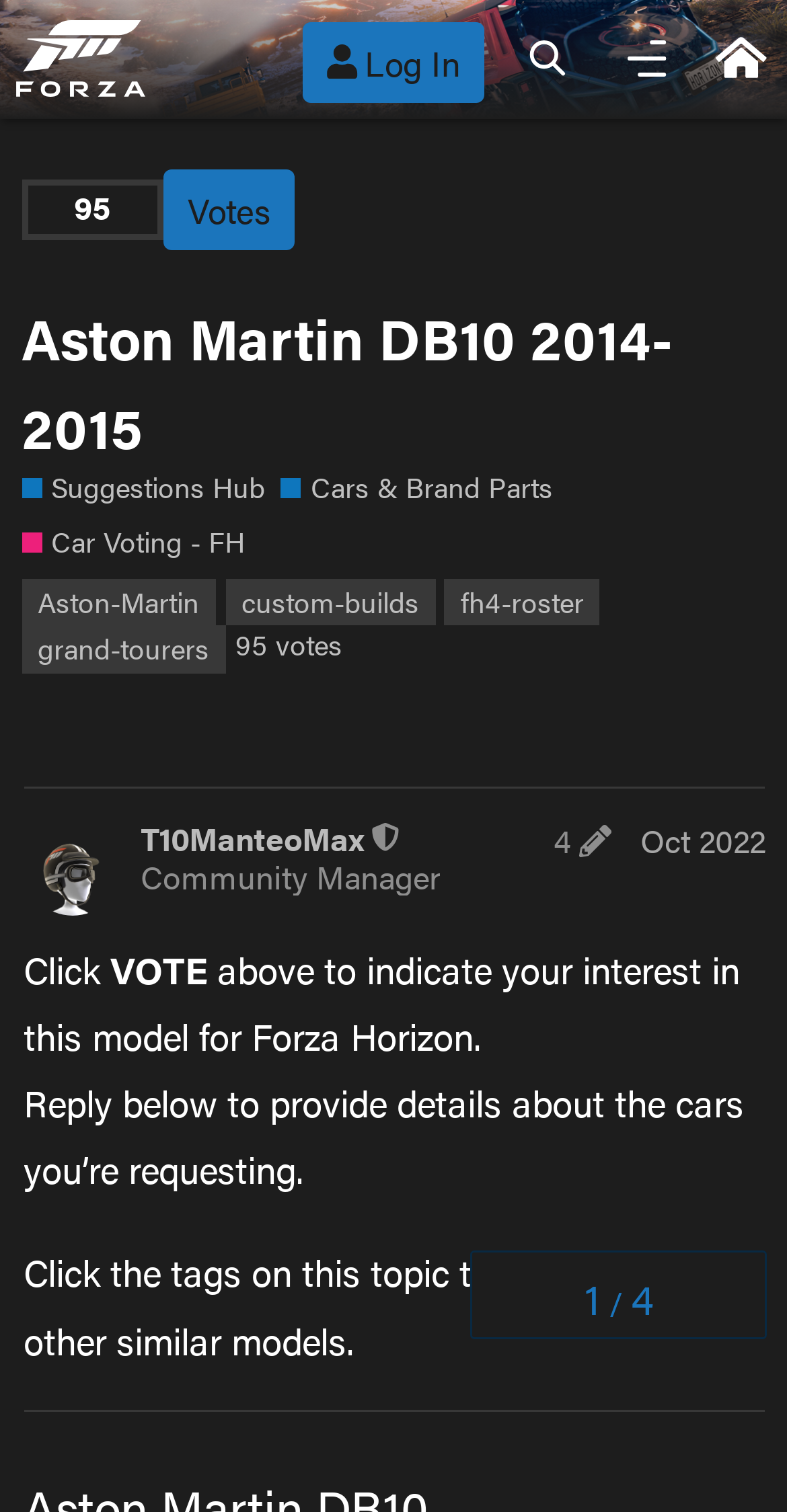Deliver a detailed narrative of the webpage's visual and textual elements.

This webpage is a forum topic page on the Official Forza Community Forums. At the top, there is a header section with a logo and several buttons, including "Log In", "Search", and a menu button. Below the header, there is a title section with a heading that reads "Aston Martin DB10 2014-2015" and several links to related categories, such as "Suggestions Hub" and "Cars & Brand Parts".

On the left side of the page, there is a section with a heading that reads "Tags" and lists several tags, including "Aston-Martin", "custom-builds", and "grand-tourers". Below the tags section, there is a navigation section that shows the topic progress, with headings that read "1" and "4" and a static text that reads "/".

In the main content area, there is a post from a moderator, T10ManteoMax, with a heading that reads "T10ManteoMax This user is a moderator Community Manager post edit history Oct 2022". The post has a link to the moderator's profile, a button to edit the post history, and a link to the post date. Below the post, there are three static text sections that read "Click VOTE above to indicate your interest in this model for Forza Horizon. Reply below to provide details about the cars you’re requesting. Click the tags on this topic to find and vote on other similar models."

At the bottom of the page, there is a separator line that separates the main content area from the rest of the page.